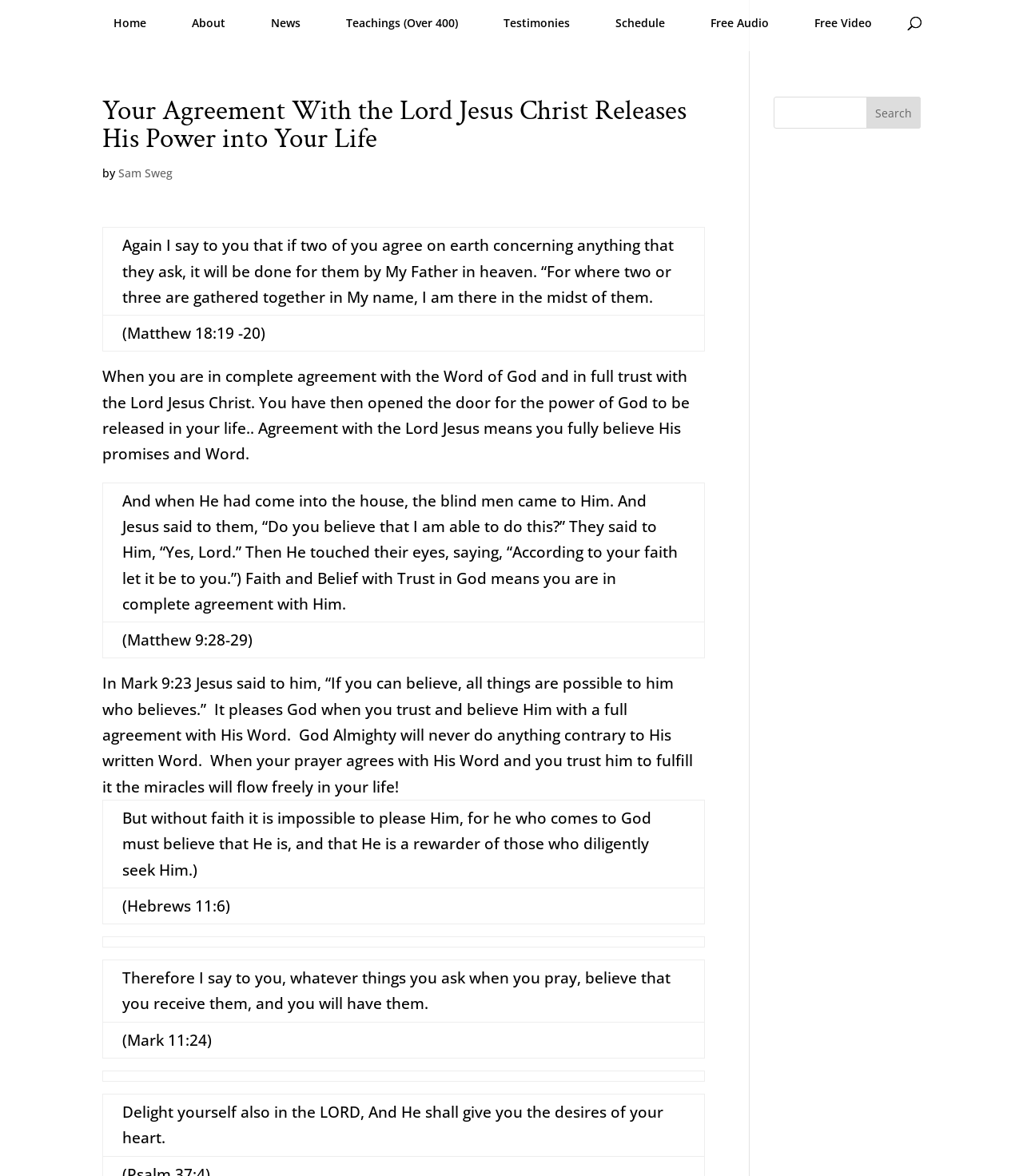Analyze the image and deliver a detailed answer to the question: How many links are in the top navigation bar?

The top navigation bar contains links to 'Home', 'About', 'News', 'Teachings (Over 400)', 'Testimonies', 'Schedule', and 'Free Audio', which makes a total of 7 links.